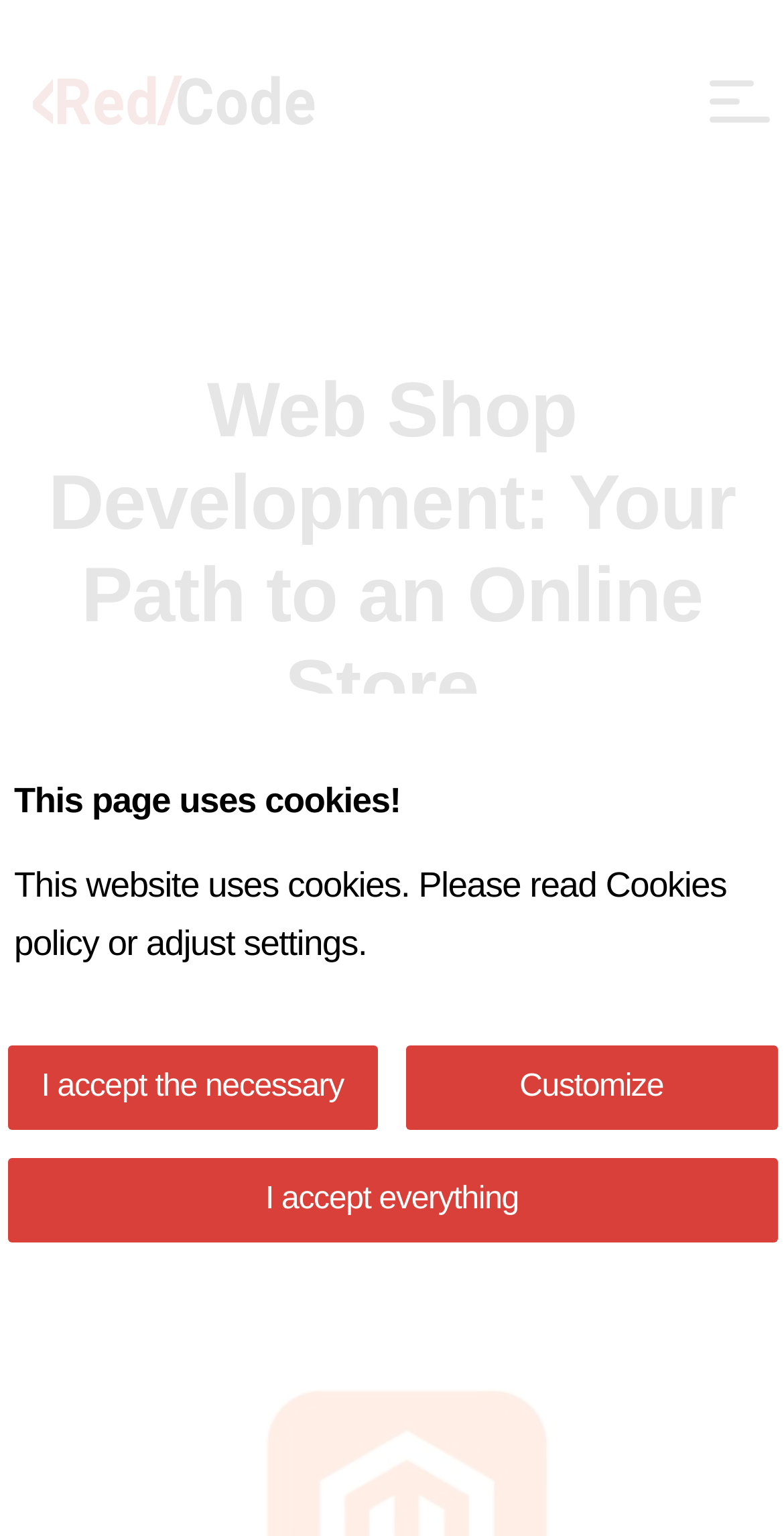Find the bounding box coordinates of the clickable area that will achieve the following instruction: "Learn about web shop development".

[0.074, 0.572, 0.973, 0.656]